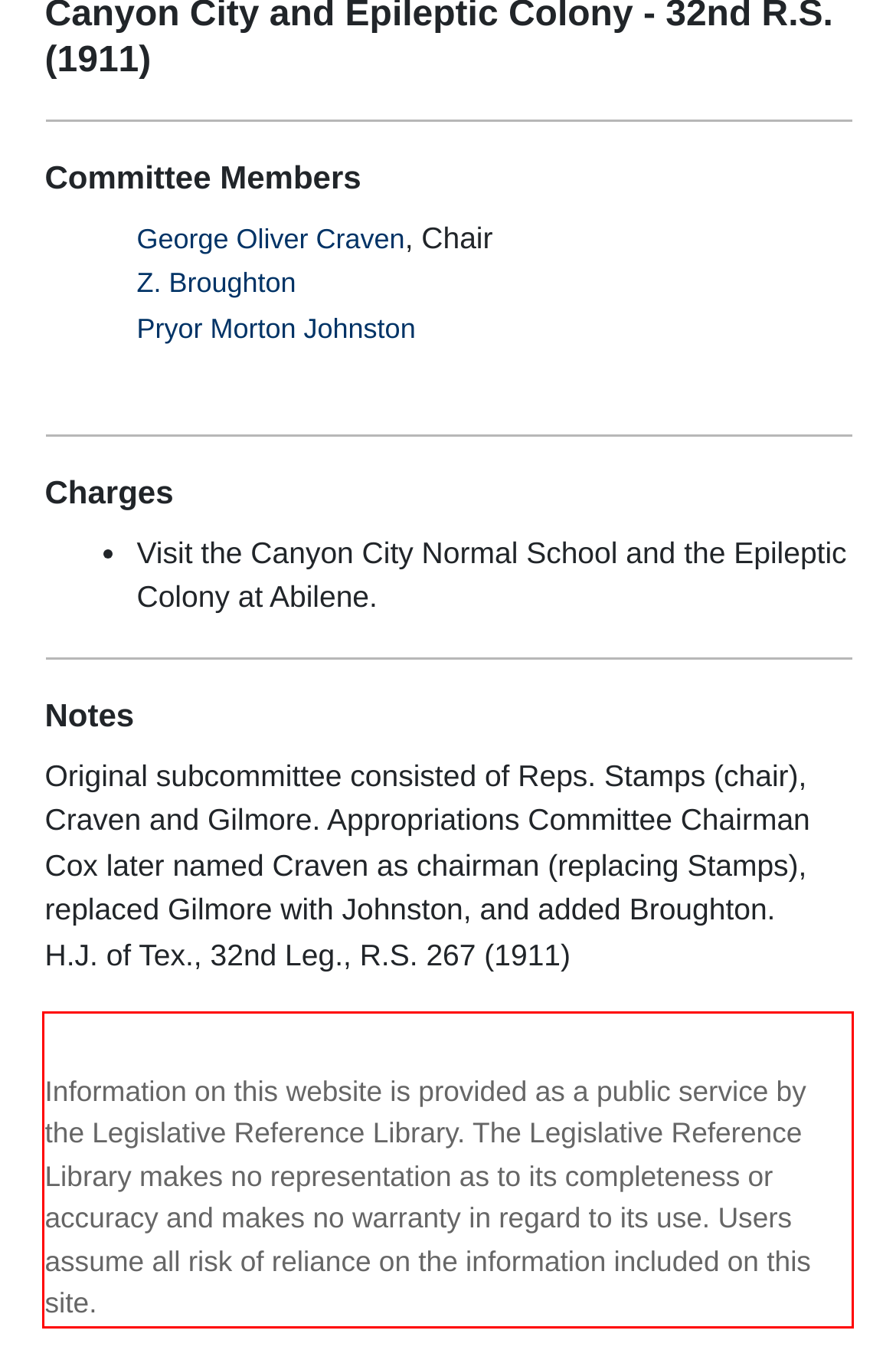Identify the text within the red bounding box on the webpage screenshot and generate the extracted text content.

Information on this website is provided as a public service by the Legislative Reference Library. The Legislative Reference Library makes no representation as to its completeness or accuracy and makes no warranty in regard to its use. Users assume all risk of reliance on the information included on this site.